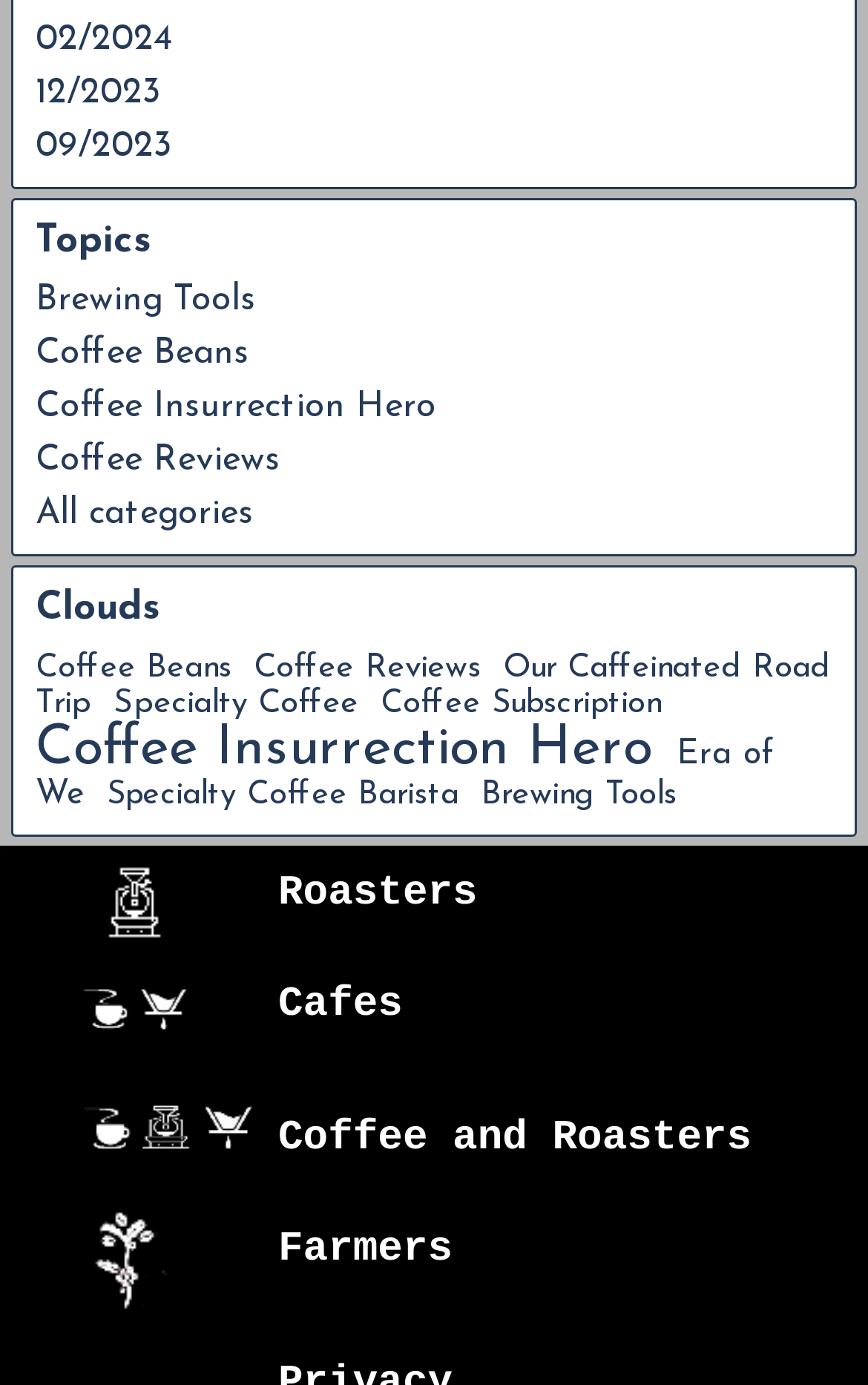Use a single word or phrase to answer the question:
How many headings are there on the webpage?

4